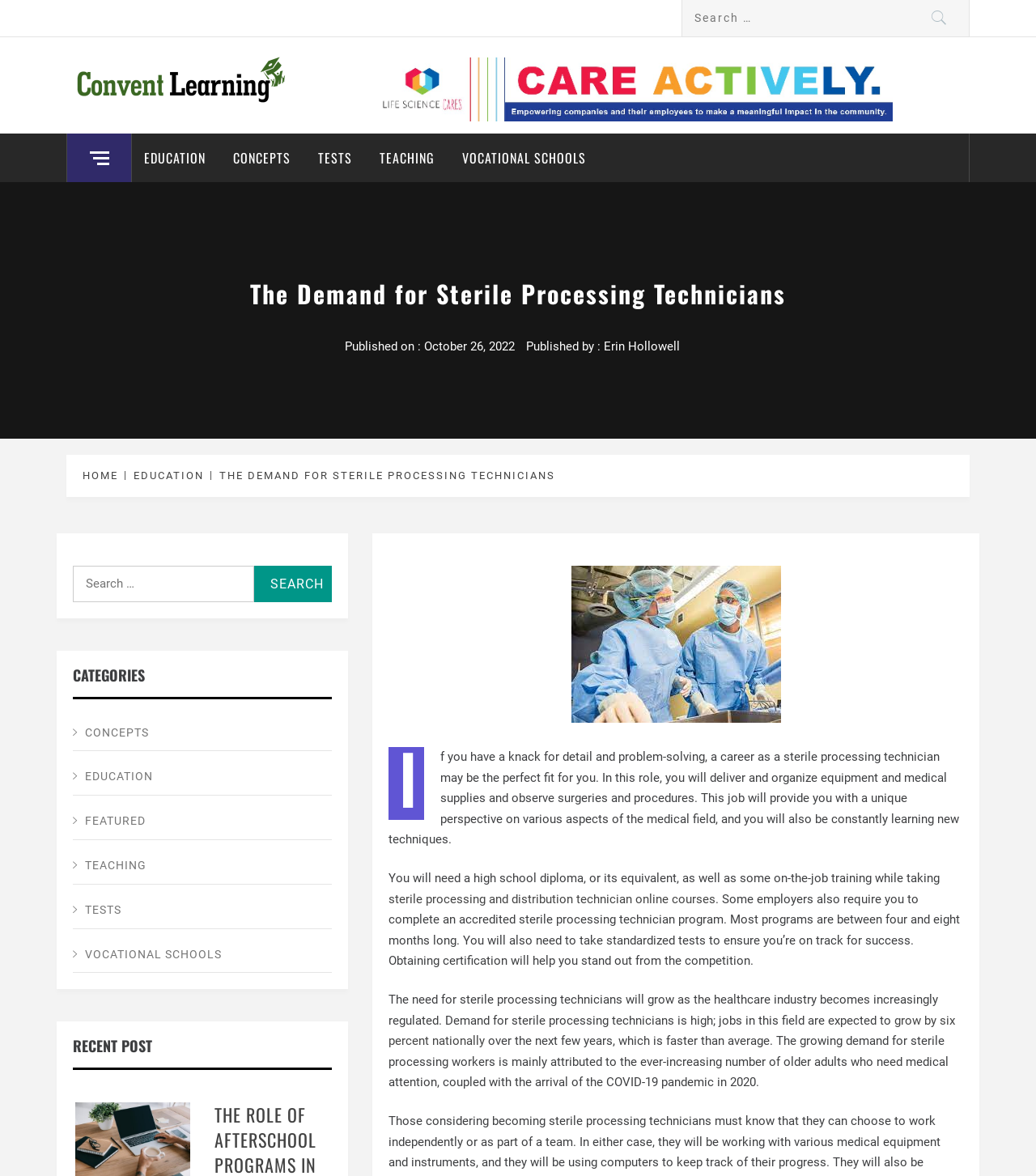Please determine the bounding box coordinates of the area that needs to be clicked to complete this task: 'Search for a specific topic'. The coordinates must be four float numbers between 0 and 1, formatted as [left, top, right, bottom].

[0.07, 0.467, 0.32, 0.512]